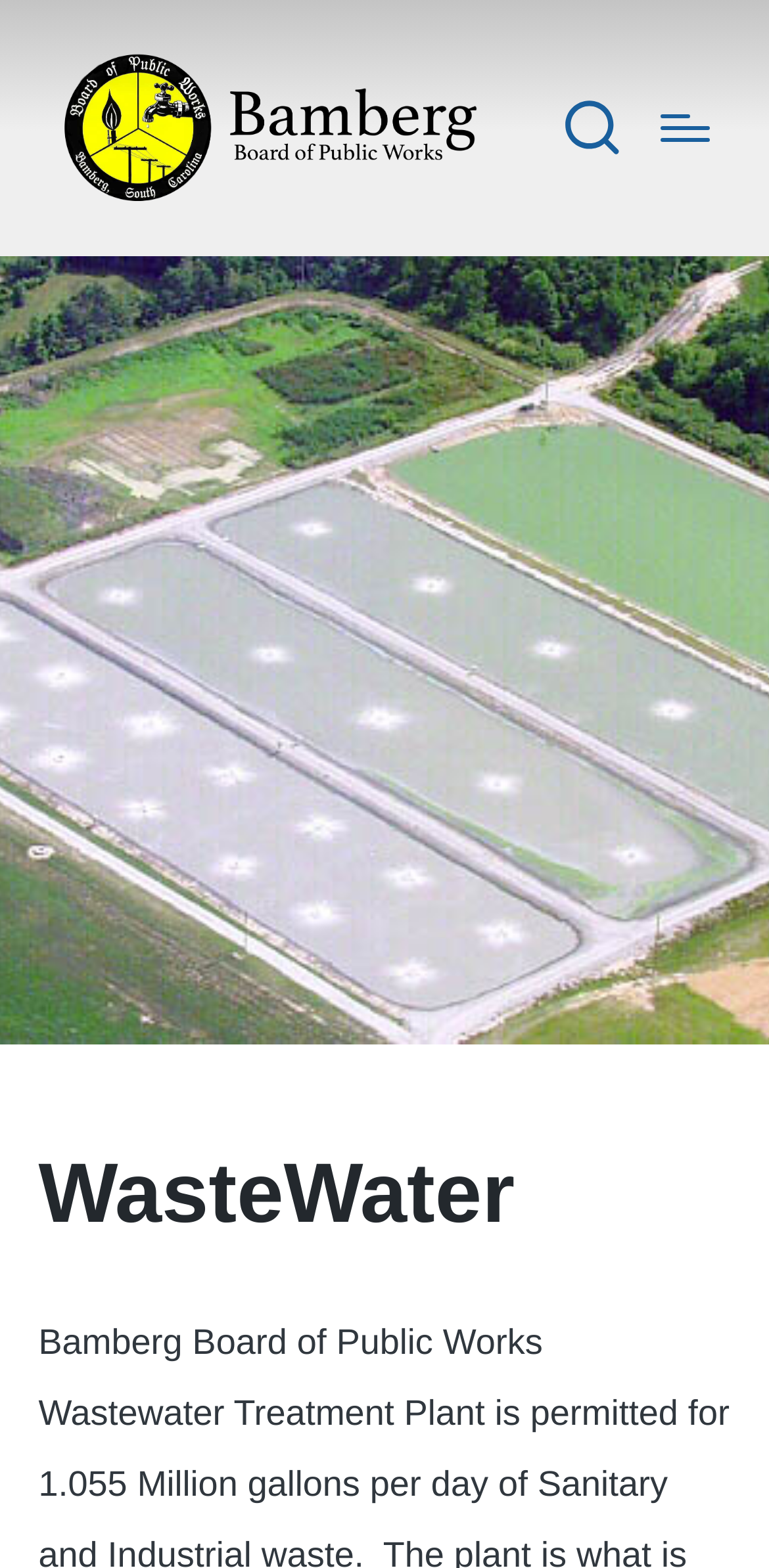Respond to the question below with a concise word or phrase:
Can users scroll to the top?

Yes